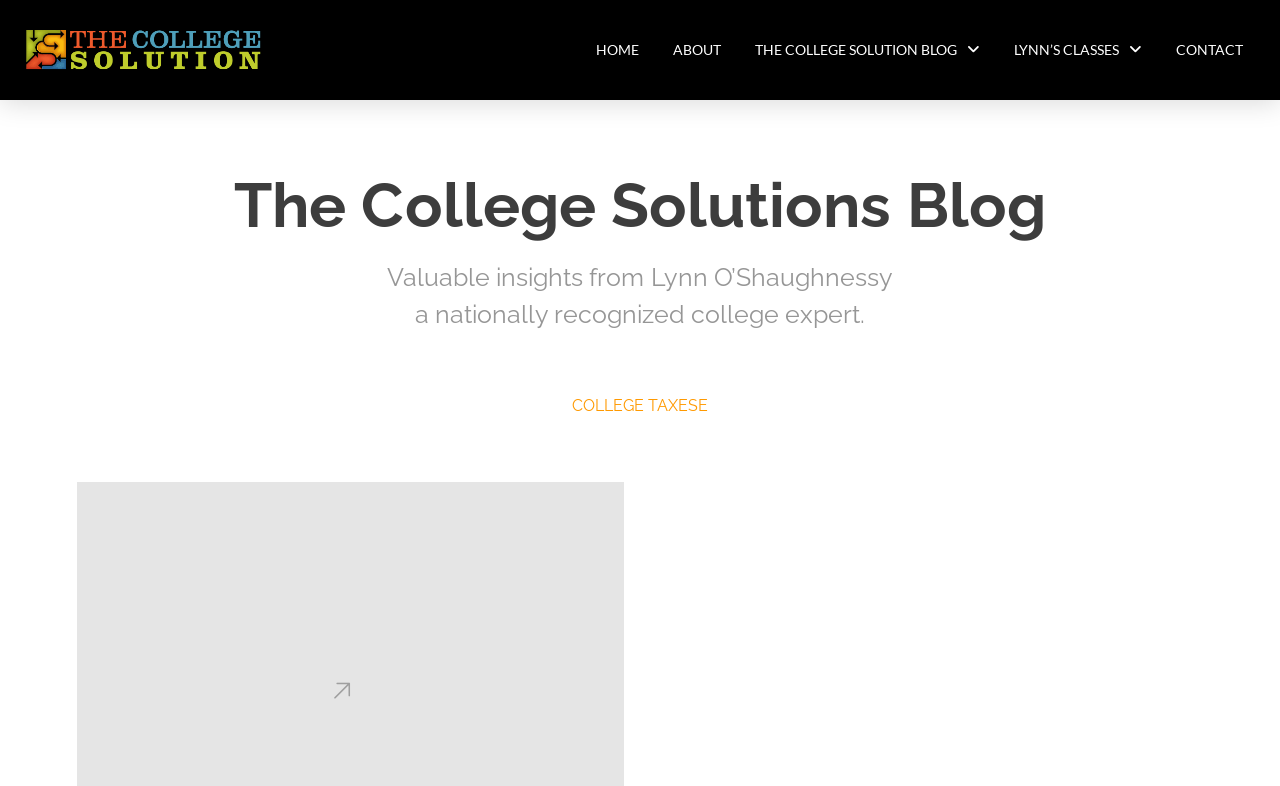Using the provided element description "Contact", determine the bounding box coordinates of the UI element.

[0.905, 0.033, 0.984, 0.094]